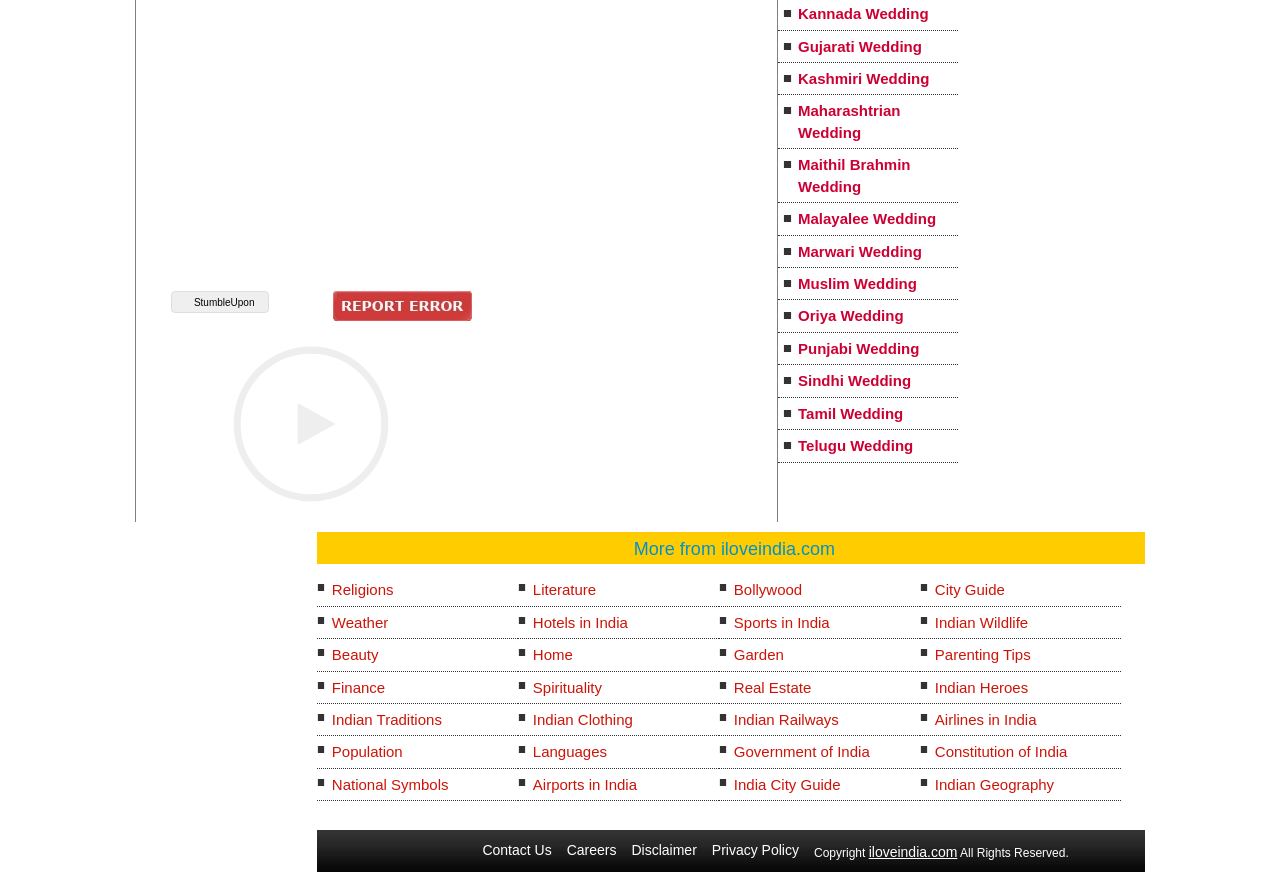Identify the bounding box coordinates of the element to click to follow this instruction: 'Check Indian Traditions'. Ensure the coordinates are four float values between 0 and 1, provided as [left, top, right, bottom].

[0.248, 0.796, 0.405, 0.832]